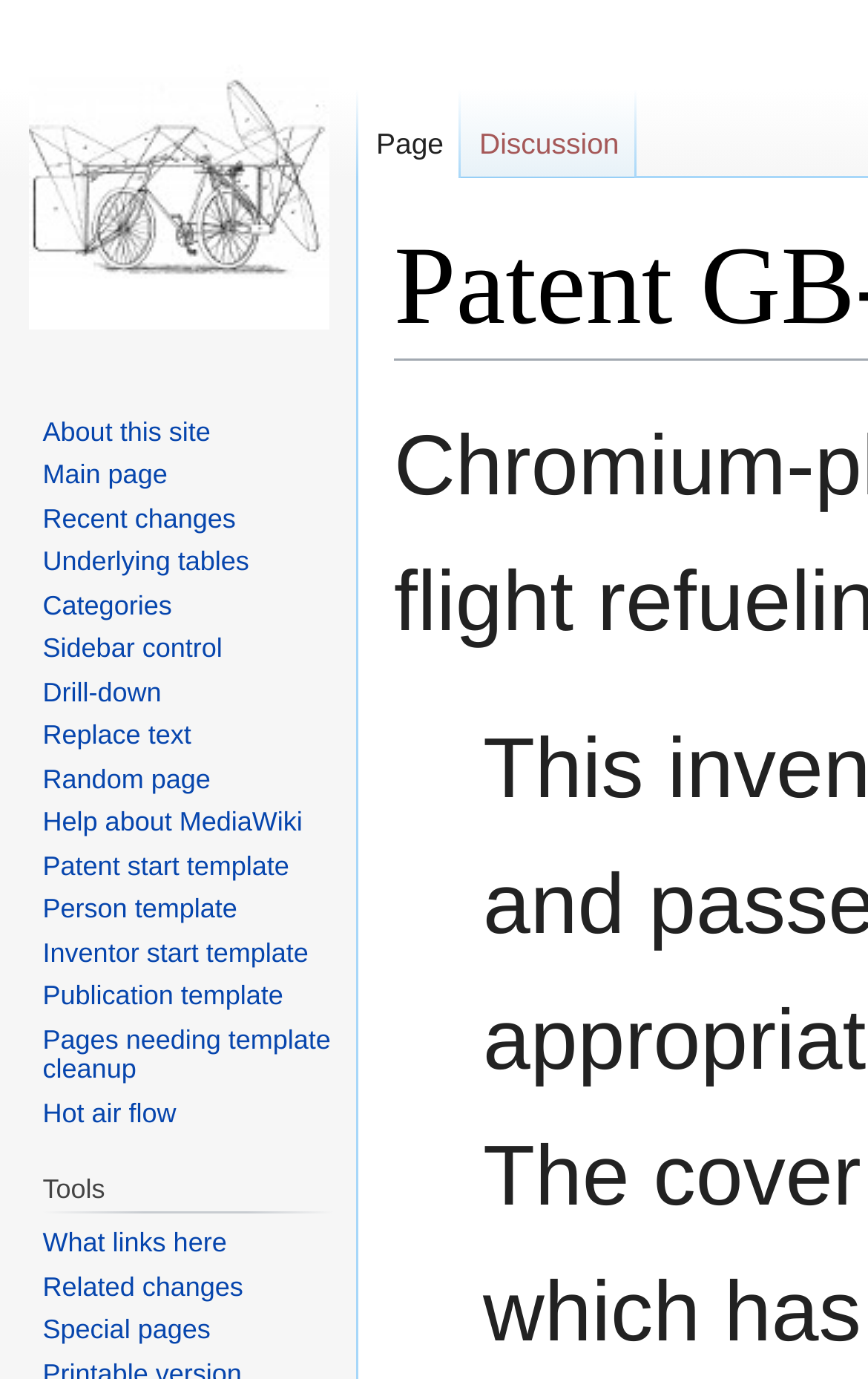Determine the bounding box coordinates of the clickable region to carry out the instruction: "Visit the main page".

[0.0, 0.0, 0.41, 0.258]